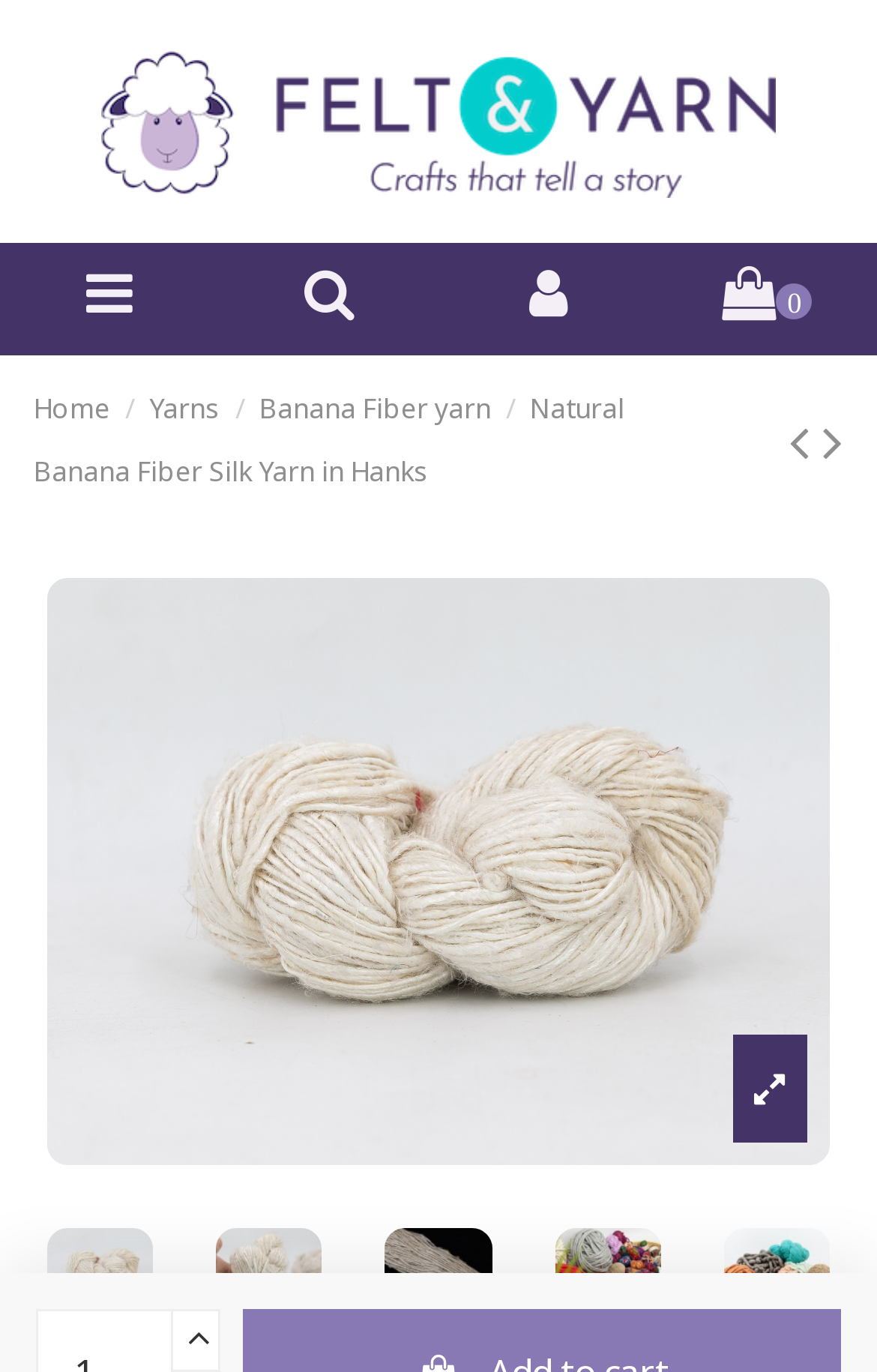Please provide the bounding box coordinate of the region that matches the element description: title="Previous product". Coordinates should be in the format (top-left x, top-left y, bottom-right x, bottom-right y) and all values should be between 0 and 1.

[0.9, 0.293, 0.938, 0.347]